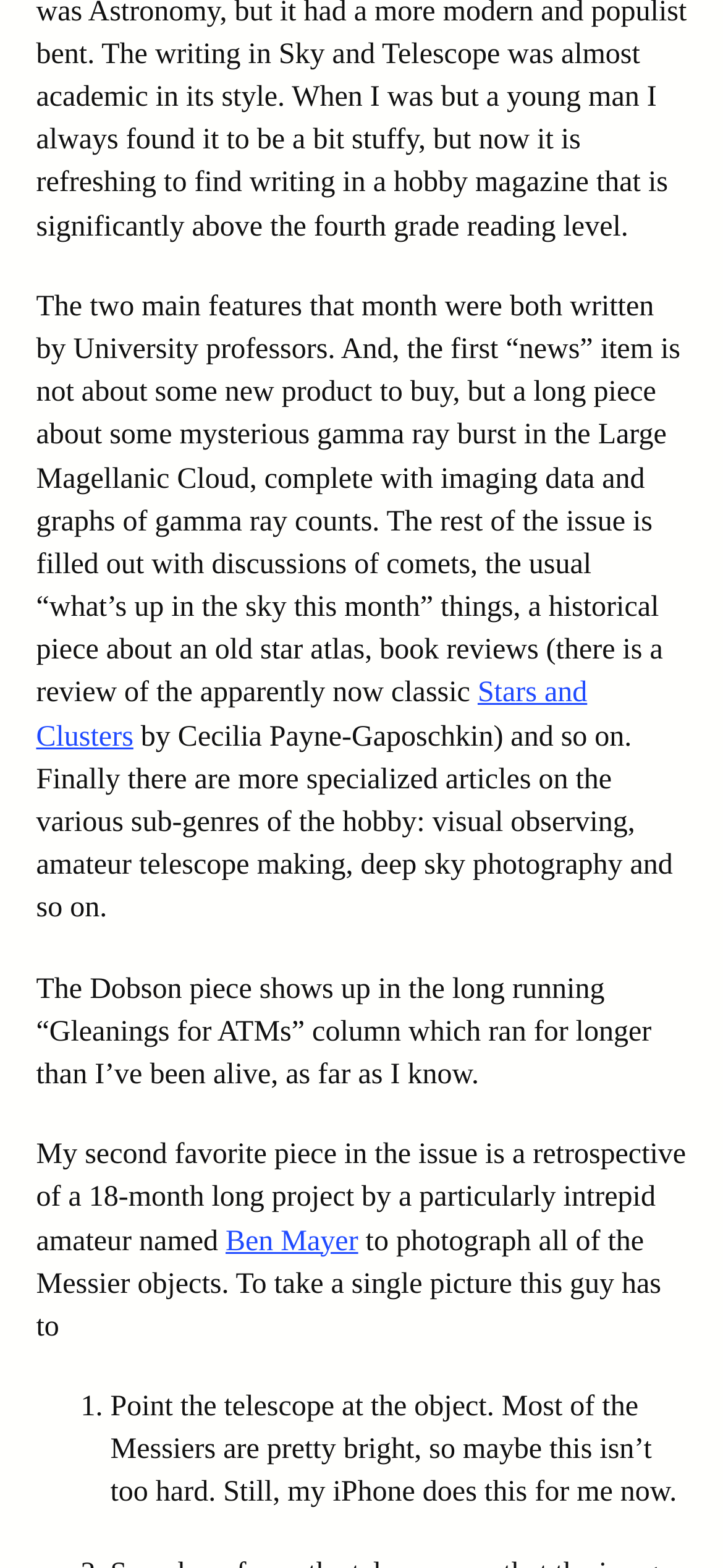What is the topic of the first news item?
Please use the image to deliver a detailed and complete answer.

The first news item is about a long piece on some mysterious gamma ray burst in the Large Magellanic Cloud, complete with imaging data and graphs of gamma ray counts, as described in the StaticText element with bounding box coordinates [0.05, 0.185, 0.941, 0.452].